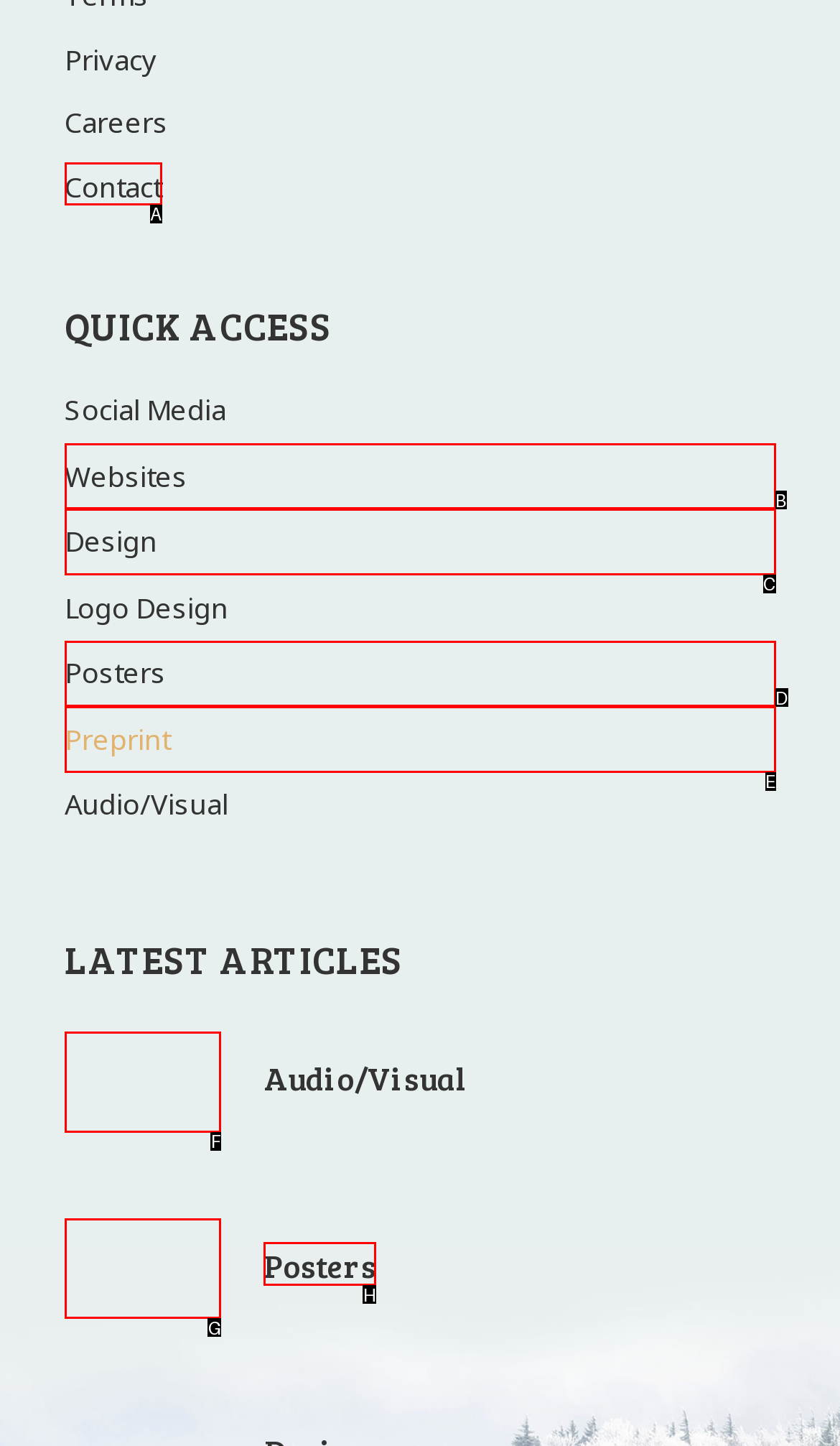Using the description: Websites, find the best-matching HTML element. Indicate your answer with the letter of the chosen option.

B